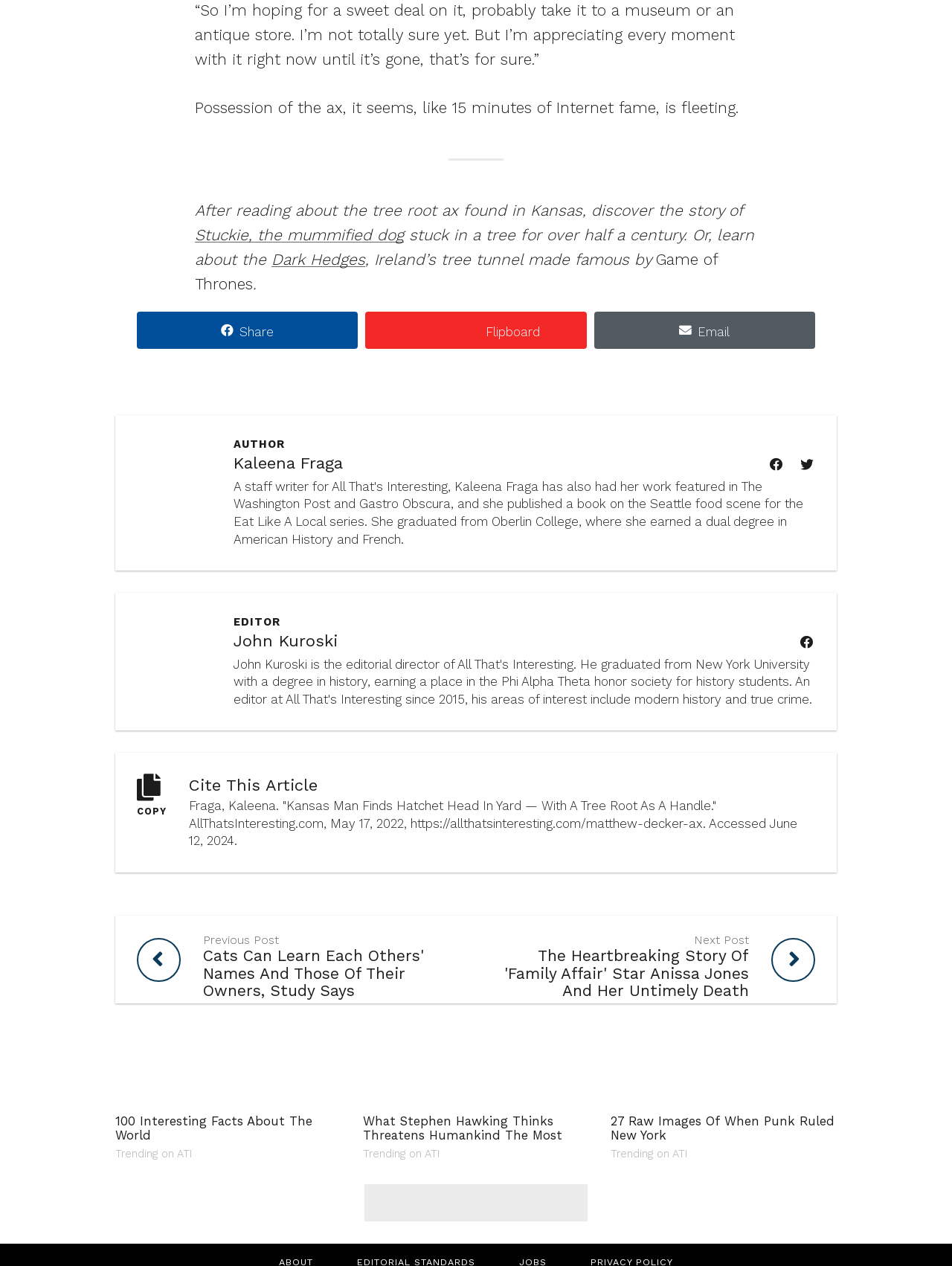Locate the bounding box coordinates of the element's region that should be clicked to carry out the following instruction: "Click on the link 'congress'". The coordinates need to be four float numbers between 0 and 1, i.e., [left, top, right, bottom].

None